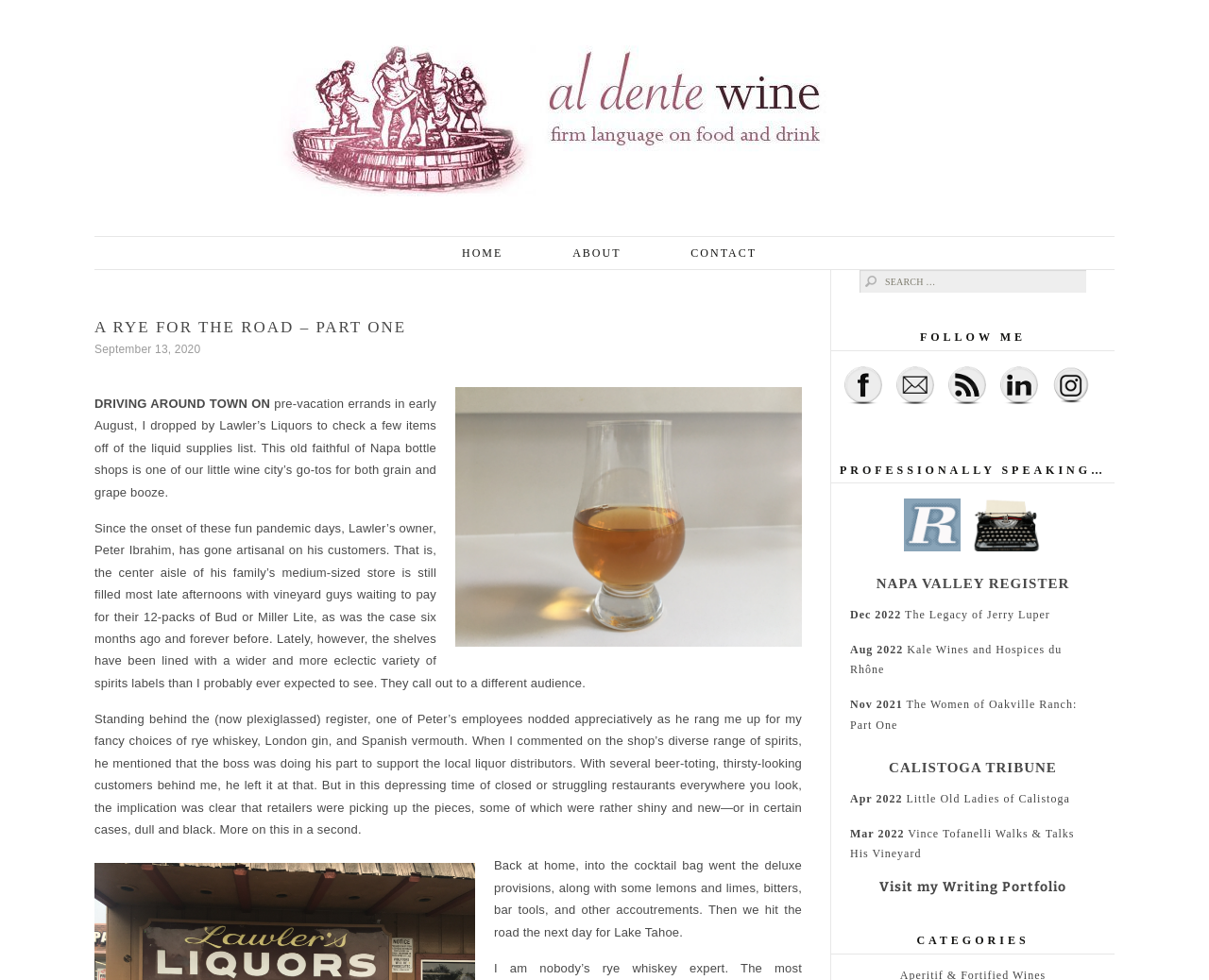Locate the bounding box coordinates of the clickable area needed to fulfill the instruction: "Visit my Writing Portfolio".

[0.703, 0.897, 0.906, 0.914]